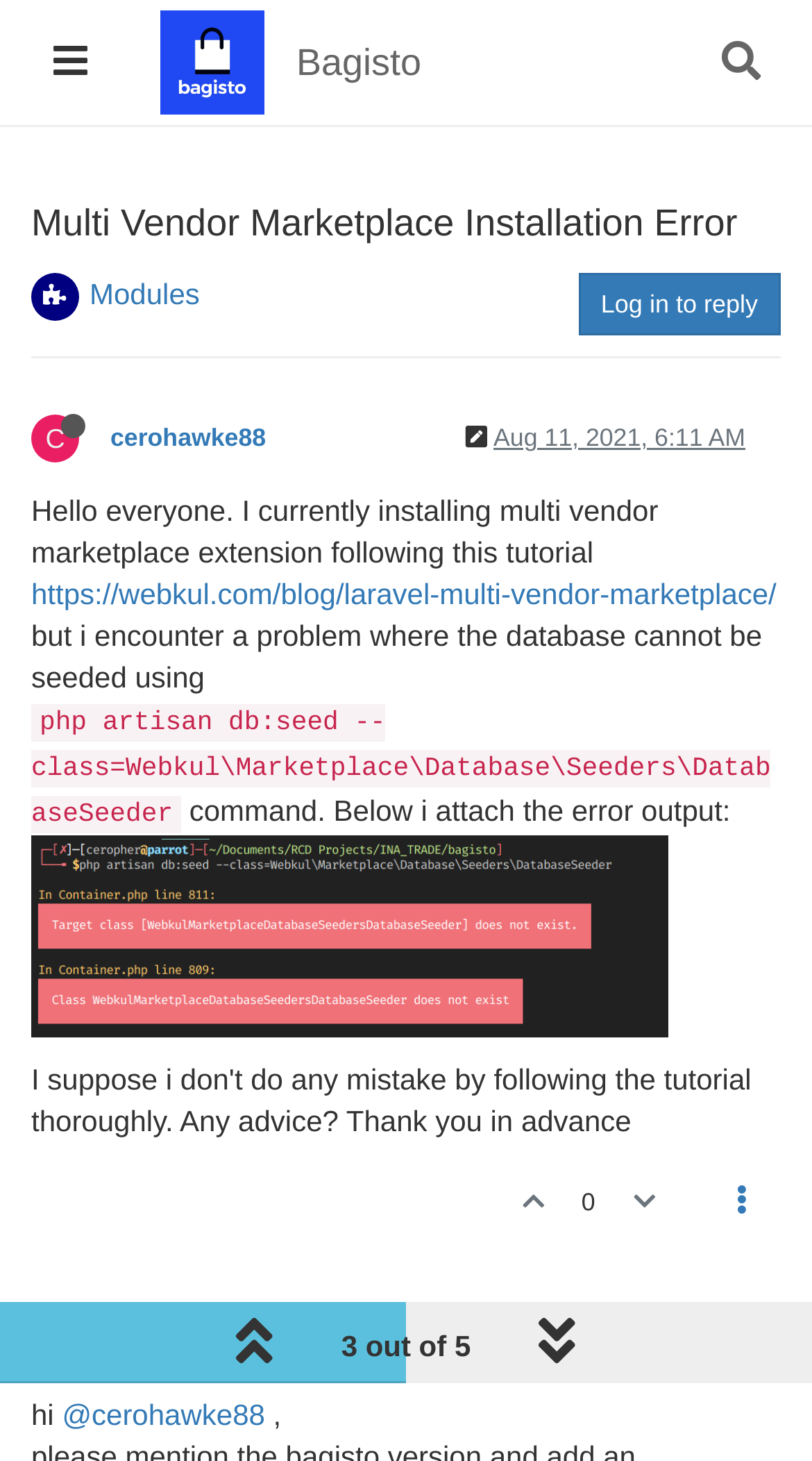What is the name of the forum?
Using the information from the image, answer the question thoroughly.

The name of the forum can be determined by looking at the heading element with the text 'Bagisto Forum' which is located at the top of the webpage, indicating that this is the title of the forum.